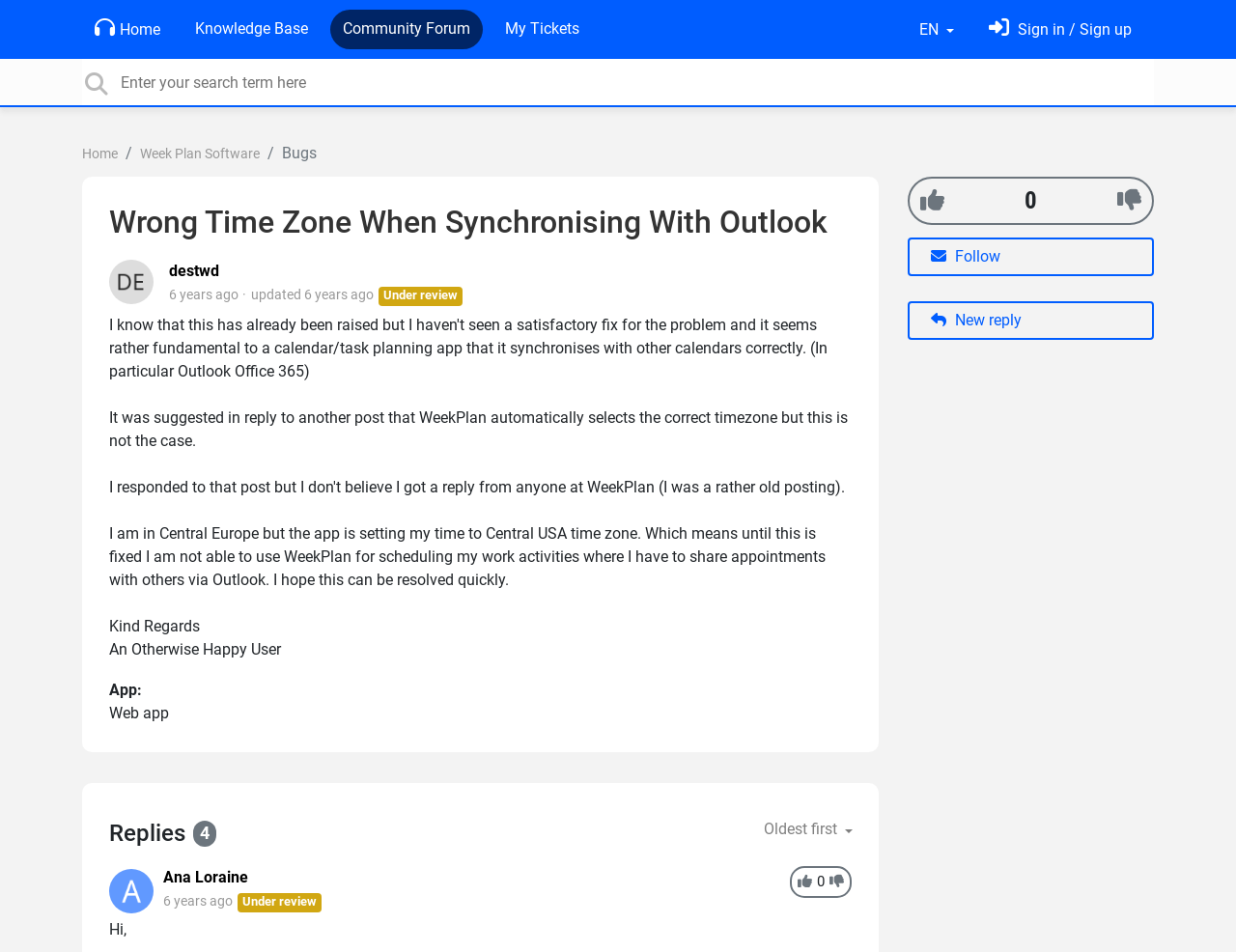Who is the author of the original post?
Please respond to the question with a detailed and well-explained answer.

The author of the original post is identified as 'An Otherwise Happy User' at the end of the post, which suggests that this is the username or alias of the person who created the post.